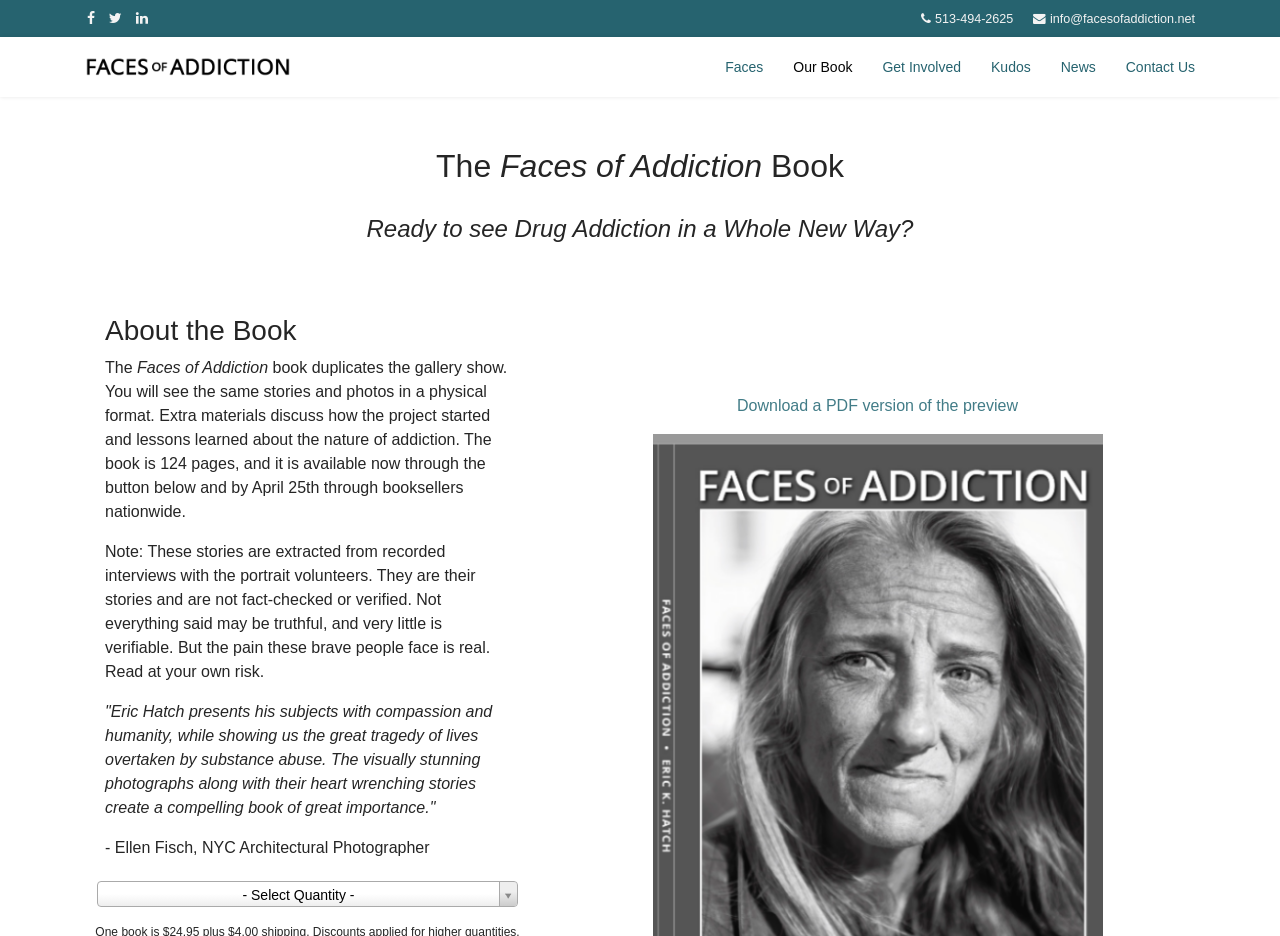Could you determine the bounding box coordinates of the clickable element to complete the instruction: "Click the 'Get Involved' tab"? Provide the coordinates as four float numbers between 0 and 1, i.e., [left, top, right, bottom].

[0.678, 0.04, 0.763, 0.104]